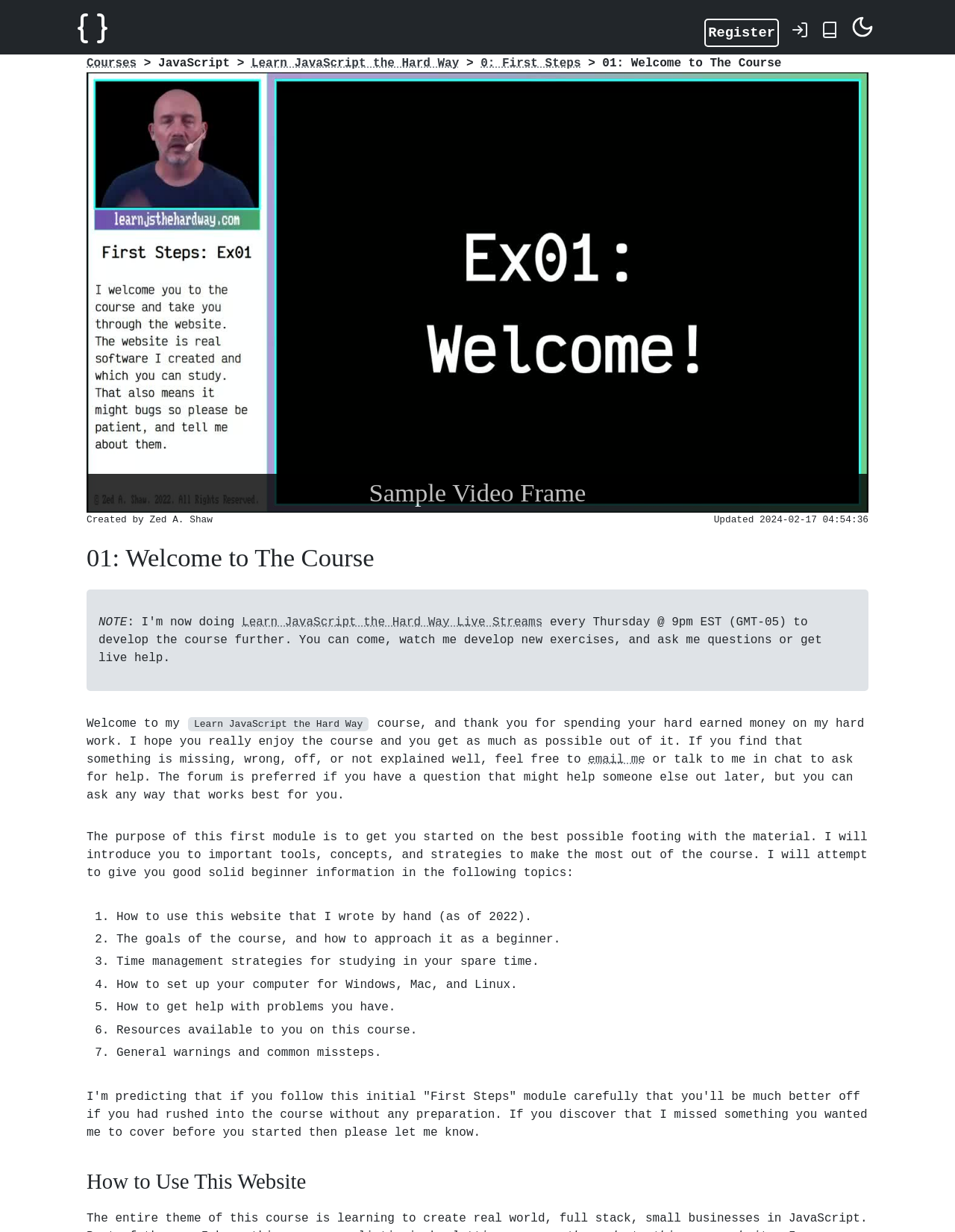What is the course title?
Please use the image to provide a one-word or short phrase answer.

Learn JavaScript the Hard Way